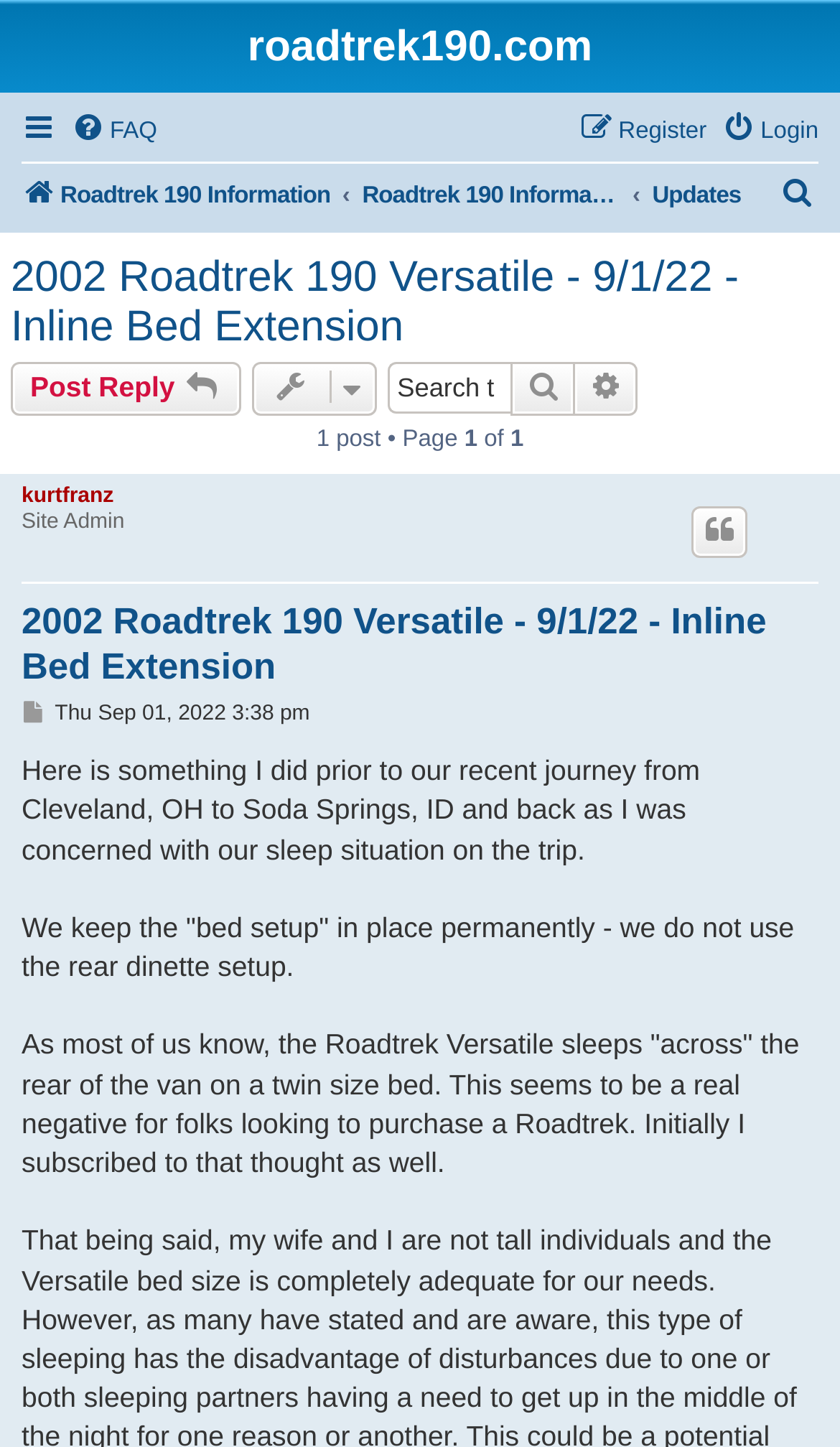Please specify the bounding box coordinates of the area that should be clicked to accomplish the following instruction: "Post Reply". The coordinates should consist of four float numbers between 0 and 1, i.e., [left, top, right, bottom].

[0.013, 0.251, 0.287, 0.287]